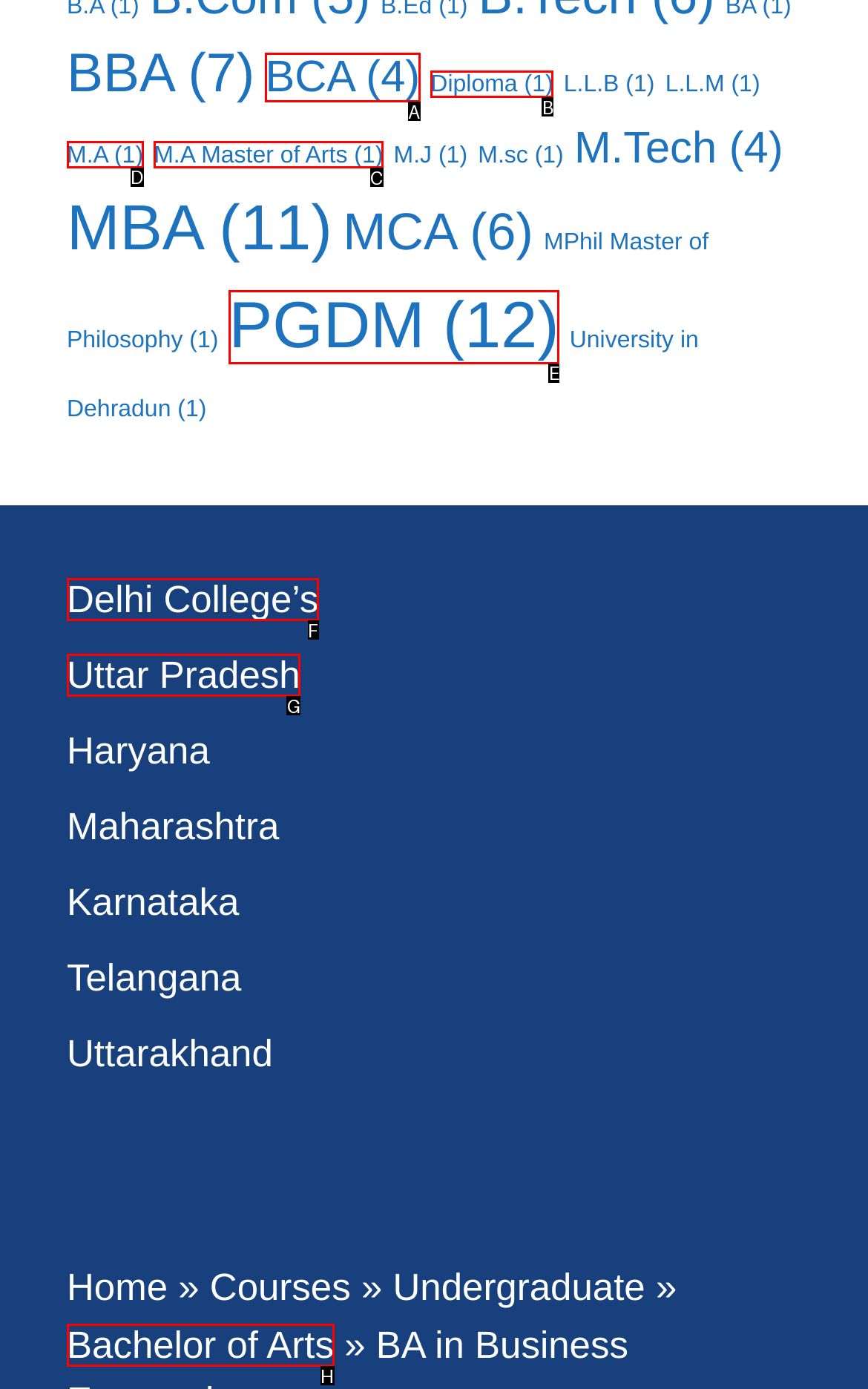Please identify the correct UI element to click for the task: View M.A courses Respond with the letter of the appropriate option.

D